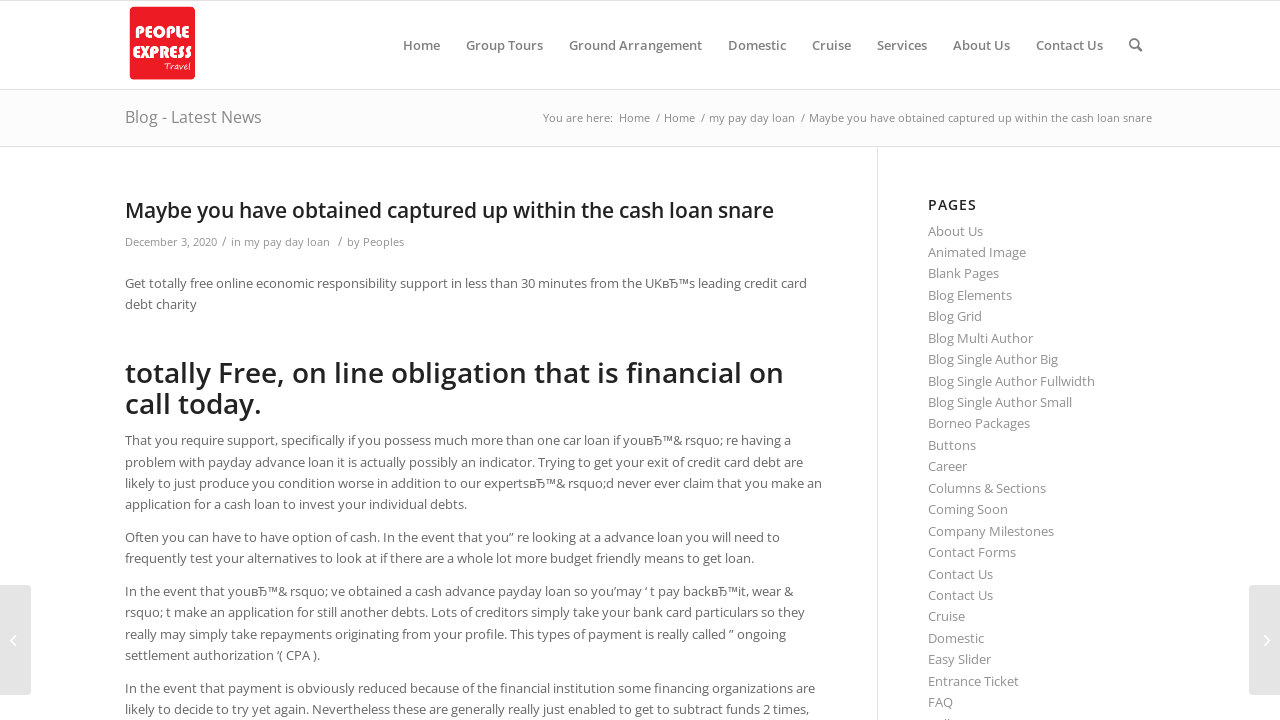Describe the entire webpage, focusing on both content and design.

This webpage is about a travel agency, People Express Travel Sdn Bhd, and appears to have a blog section discussing financial topics, particularly payday loans. 

At the top of the page, there is a navigation menu with links to various sections, including Home, Group Tours, Ground Arrangement, Domestic, Cruise, Services, About Us, and Contact Us. Below this menu, there is a search bar and a link to the blog section.

The main content of the page is a blog post titled "Maybe you have obtained captured up within the cash loan snare." The post discusses the dangers of payday loans and the importance of seeking free online financial responsibility support. The text is divided into several sections, with headings and paragraphs explaining the consequences of taking out multiple loans and the need to explore alternative options.

To the right of the main content, there is a sidebar with links to various pages, including About Us, Animated Image, Blank Pages, and several others. These links are categorized under the heading "PAGES."

At the bottom of the page, there are two more links to blog posts, "Can My Pension Pay and Social Security Be Garnished?" and "While legislation are supposed to protect the masses, they’re not written...".